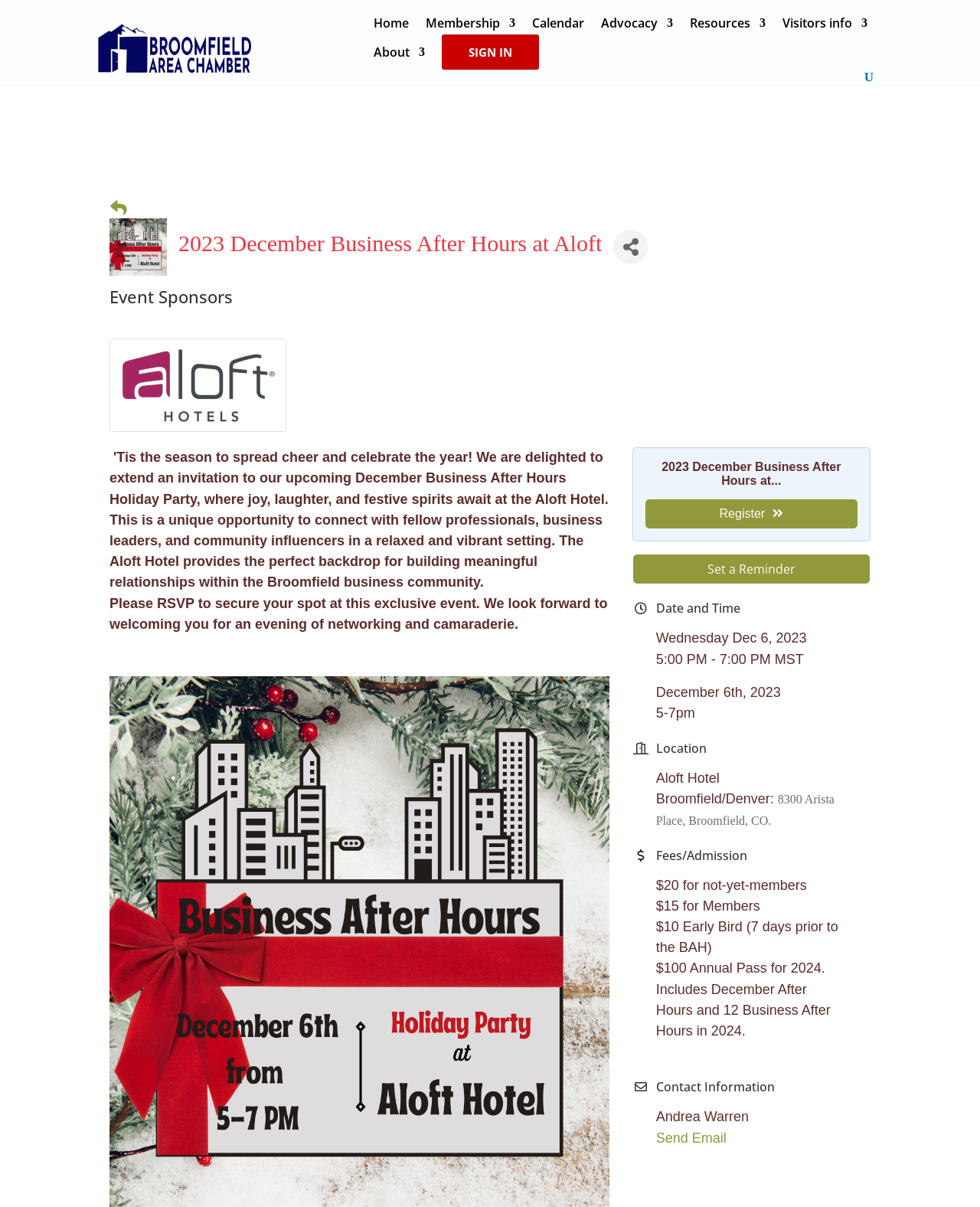Please find the bounding box coordinates for the clickable element needed to perform this instruction: "Register for the event".

[0.658, 0.414, 0.875, 0.438]